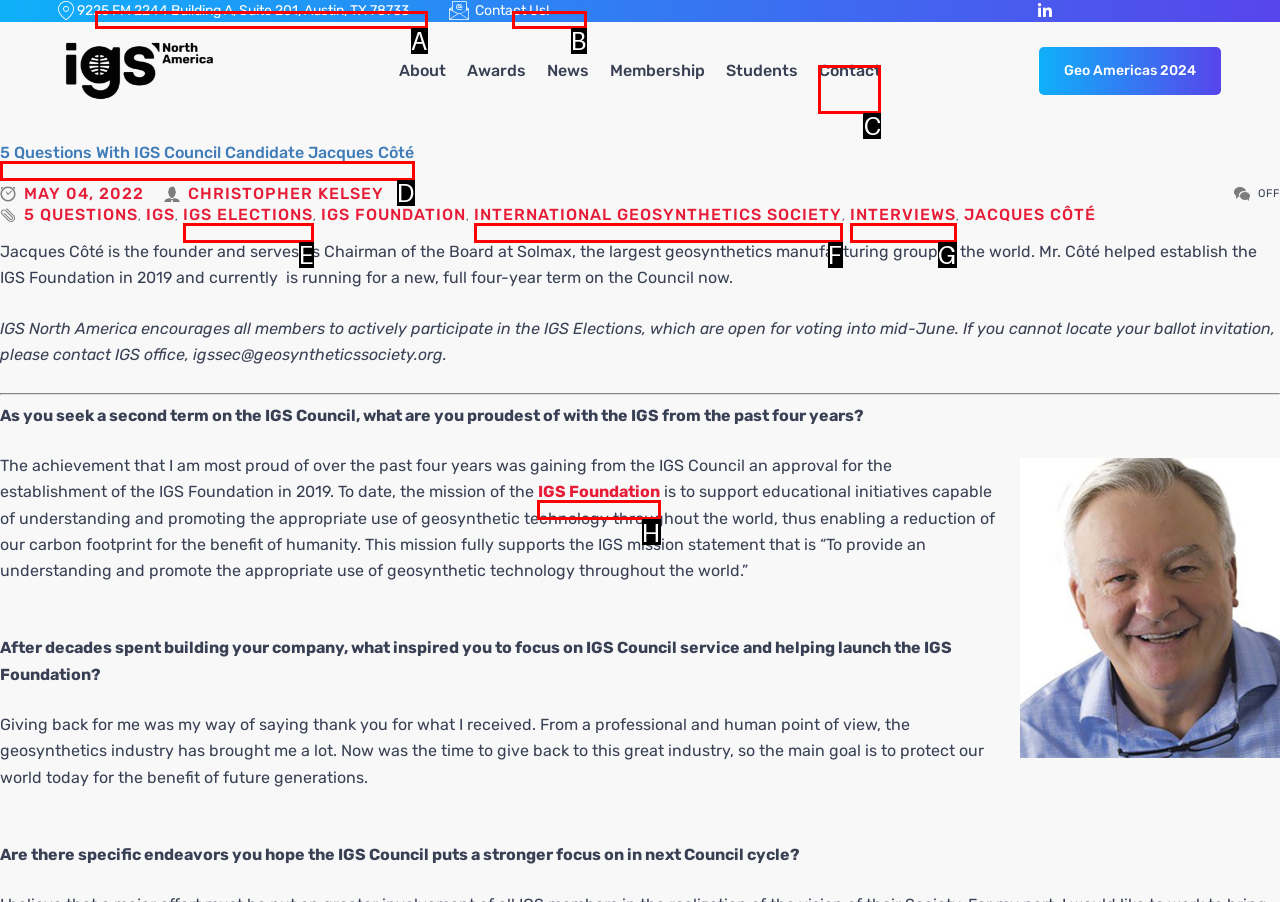What is the letter of the UI element you should click to Learn more about the IGS Foundation? Provide the letter directly.

H